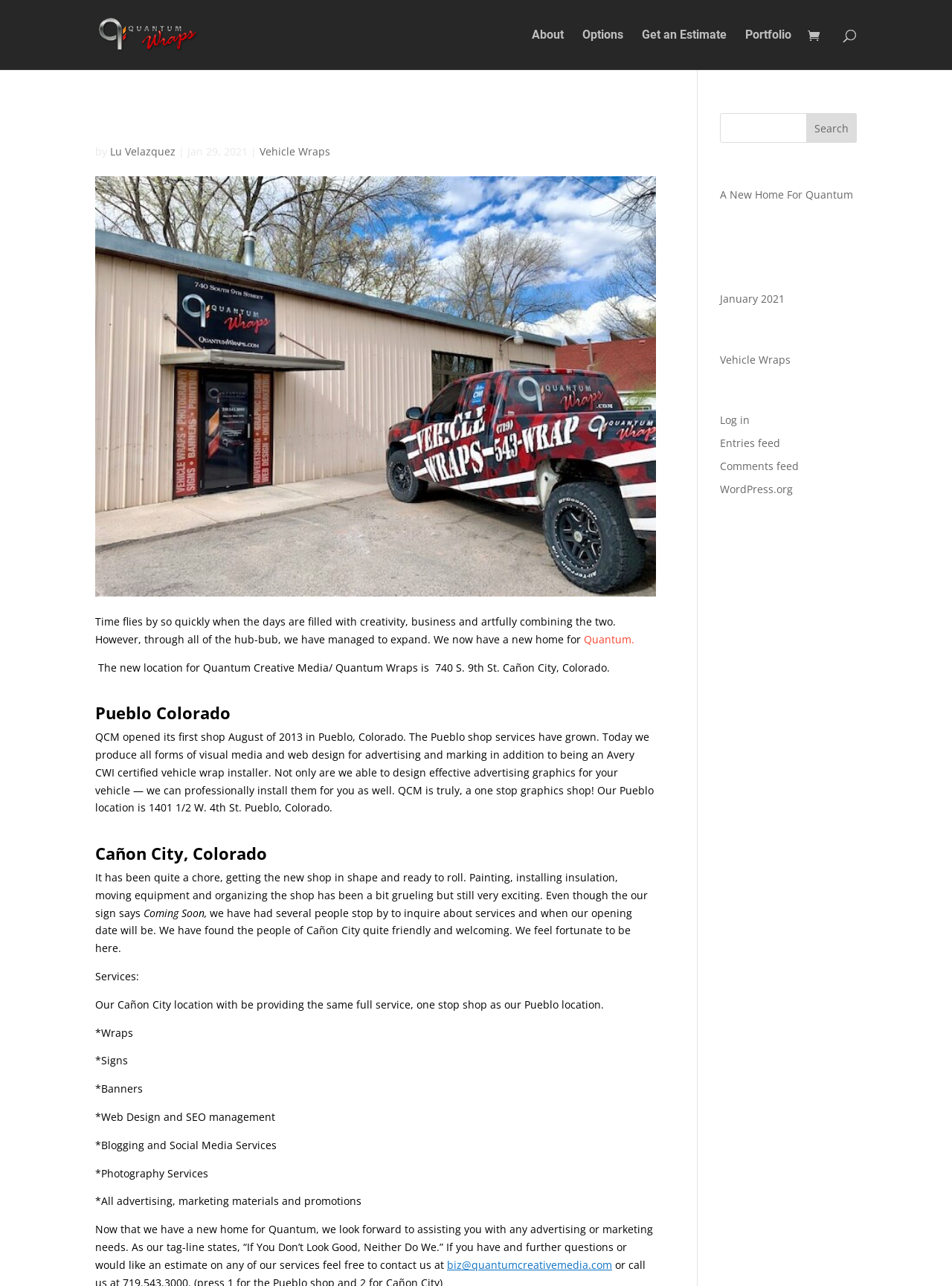What is the name of the company?
Using the information from the image, answer the question thoroughly.

The name of the company can be found in the top-left corner of the webpage, where it says 'A New Home For Quantum Vehicle Wraps | Quantum Wraps'. This is likely the title of the webpage and the name of the company.